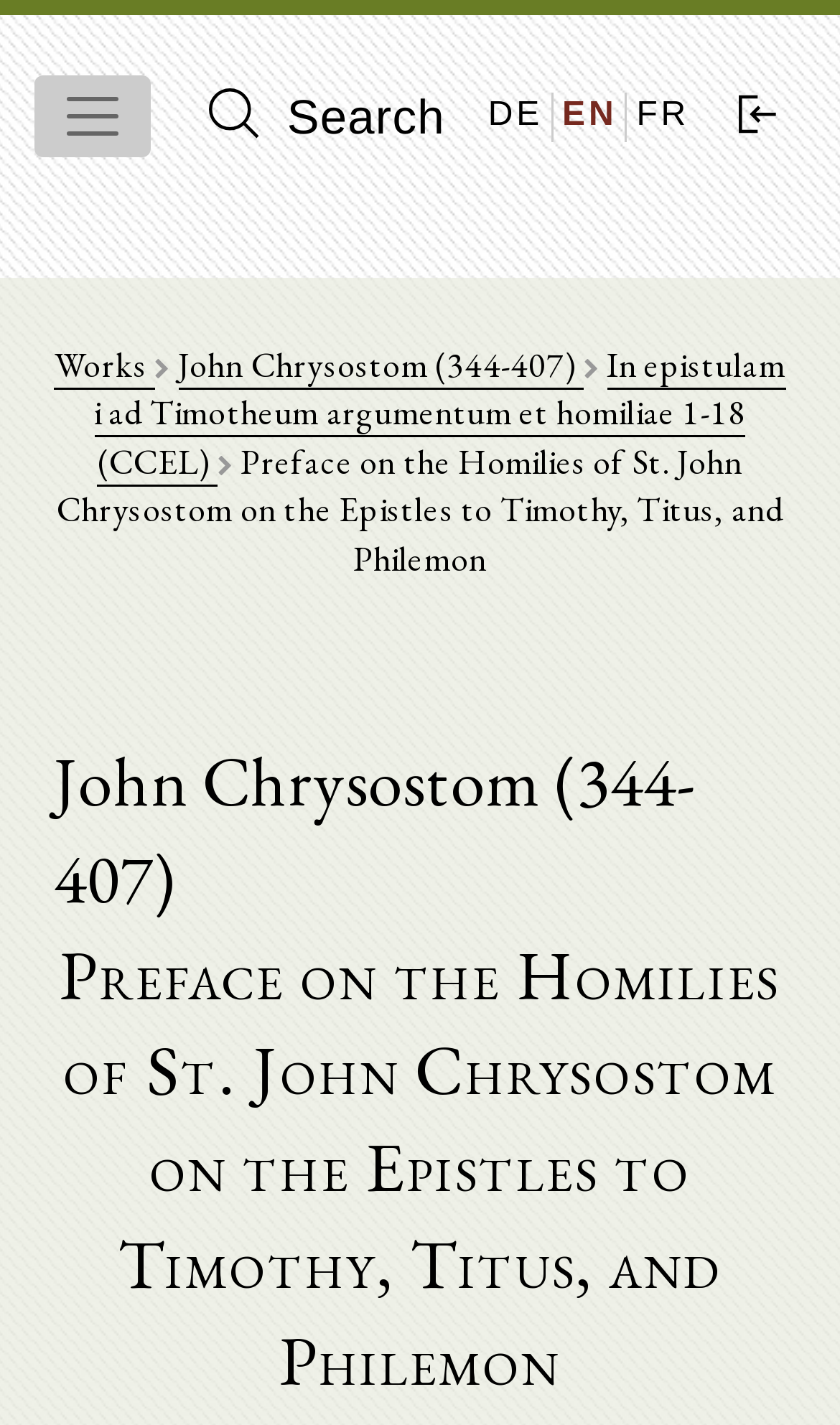Determine the bounding box for the described UI element: "parent_node: Search aria-label="Toggle navigation"".

[0.041, 0.035, 0.179, 0.092]